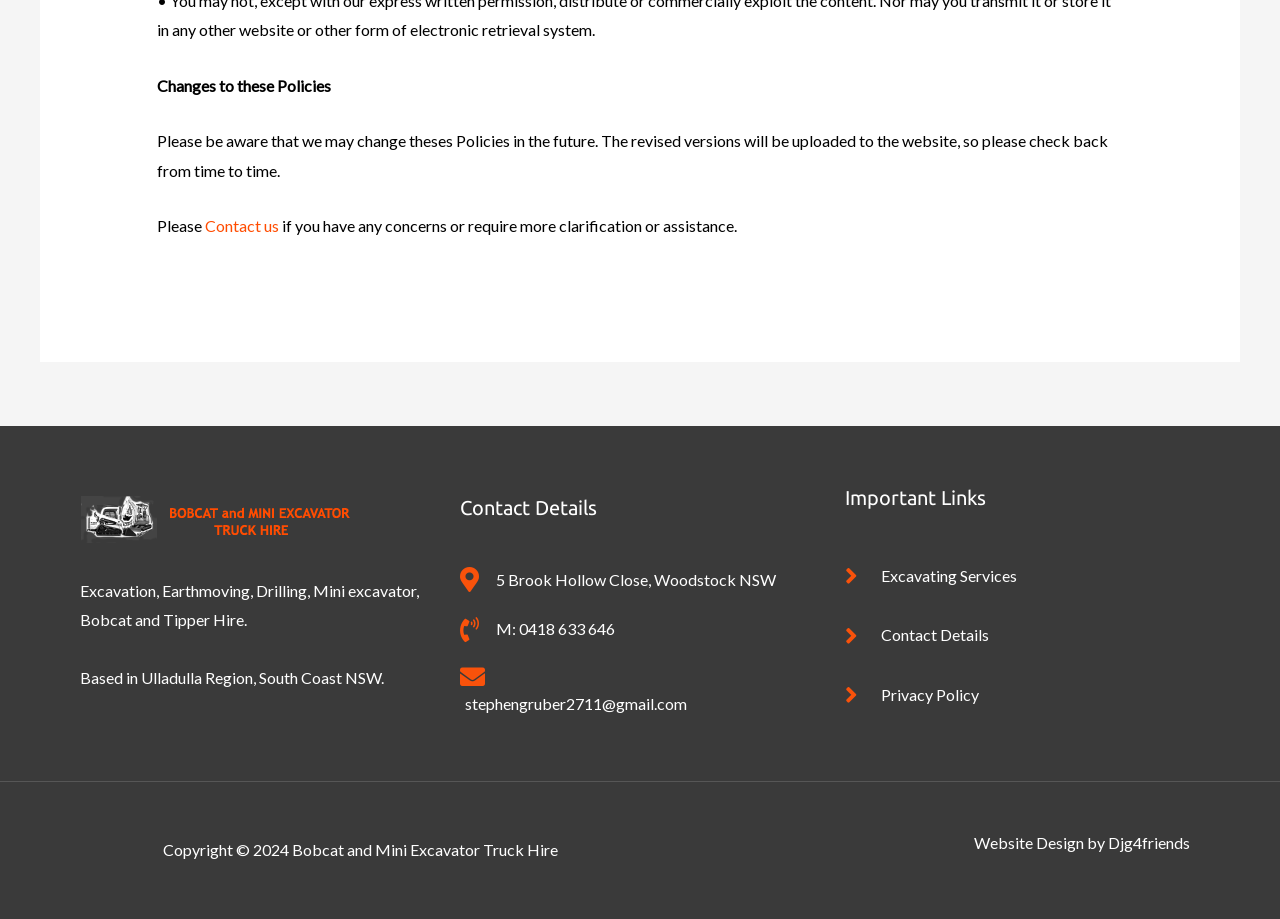Identify the bounding box of the UI component described as: "M: 0418 633 646".

[0.359, 0.668, 0.641, 0.701]